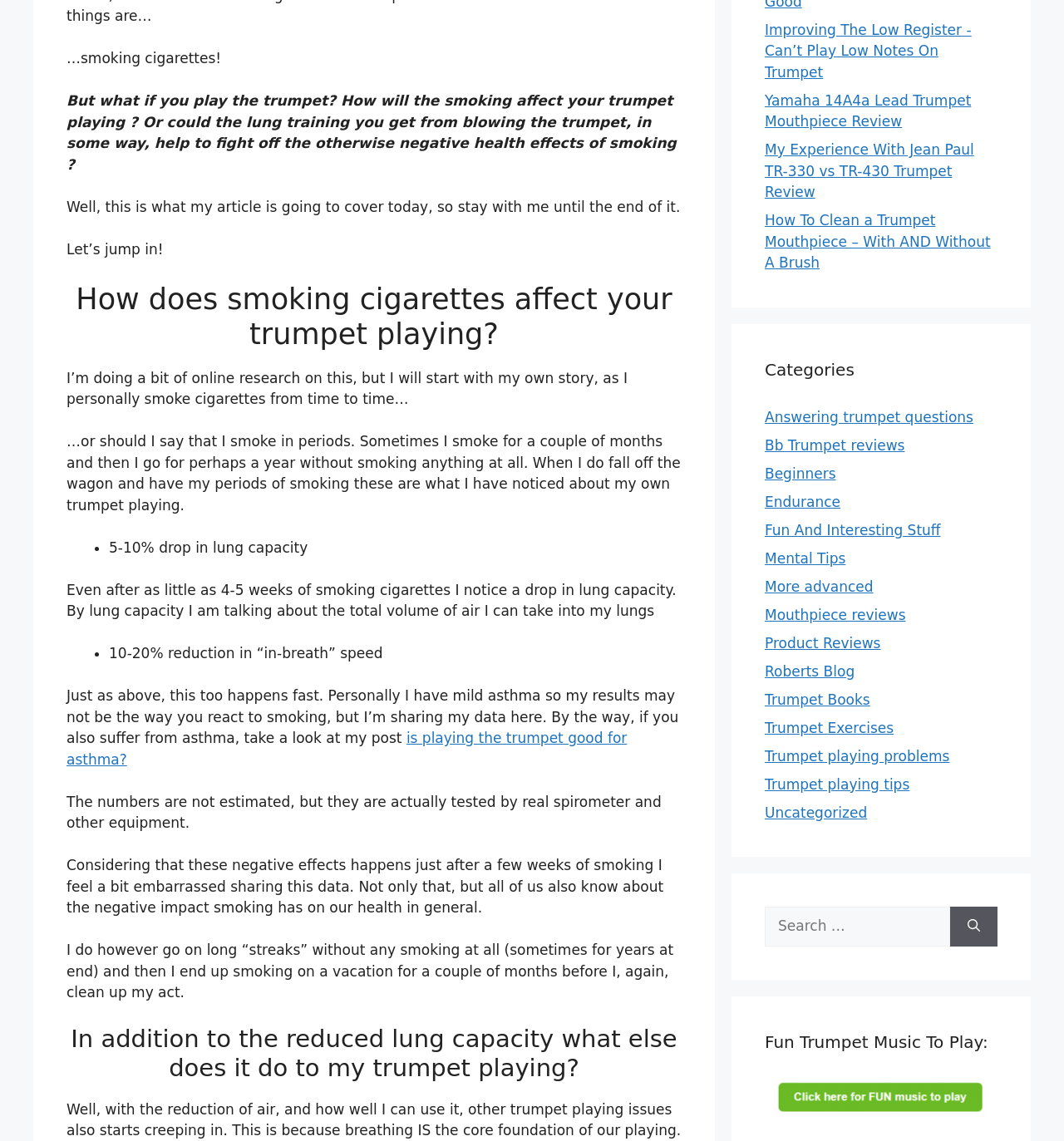Determine the bounding box coordinates of the section I need to click to execute the following instruction: "Click on the link 'Trumpet Exercises'". Provide the coordinates as four float numbers between 0 and 1, i.e., [left, top, right, bottom].

[0.719, 0.63, 0.84, 0.645]